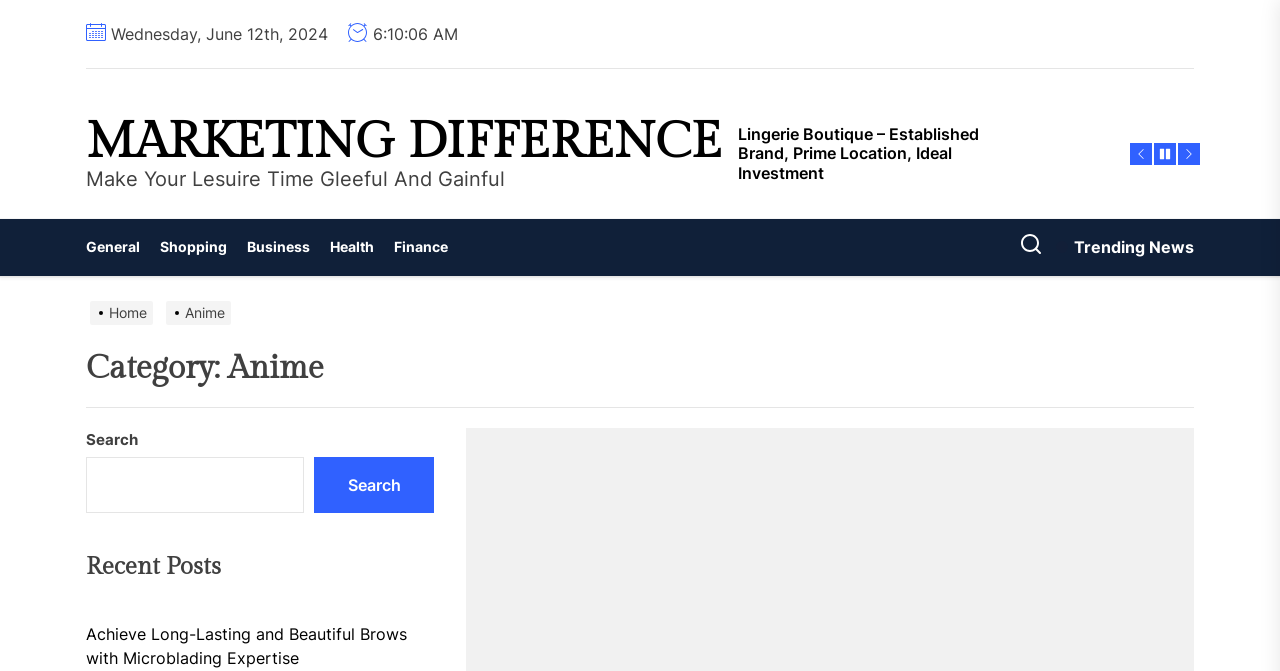Locate the bounding box coordinates of the clickable part needed for the task: "Search for anime".

[0.067, 0.681, 0.238, 0.765]